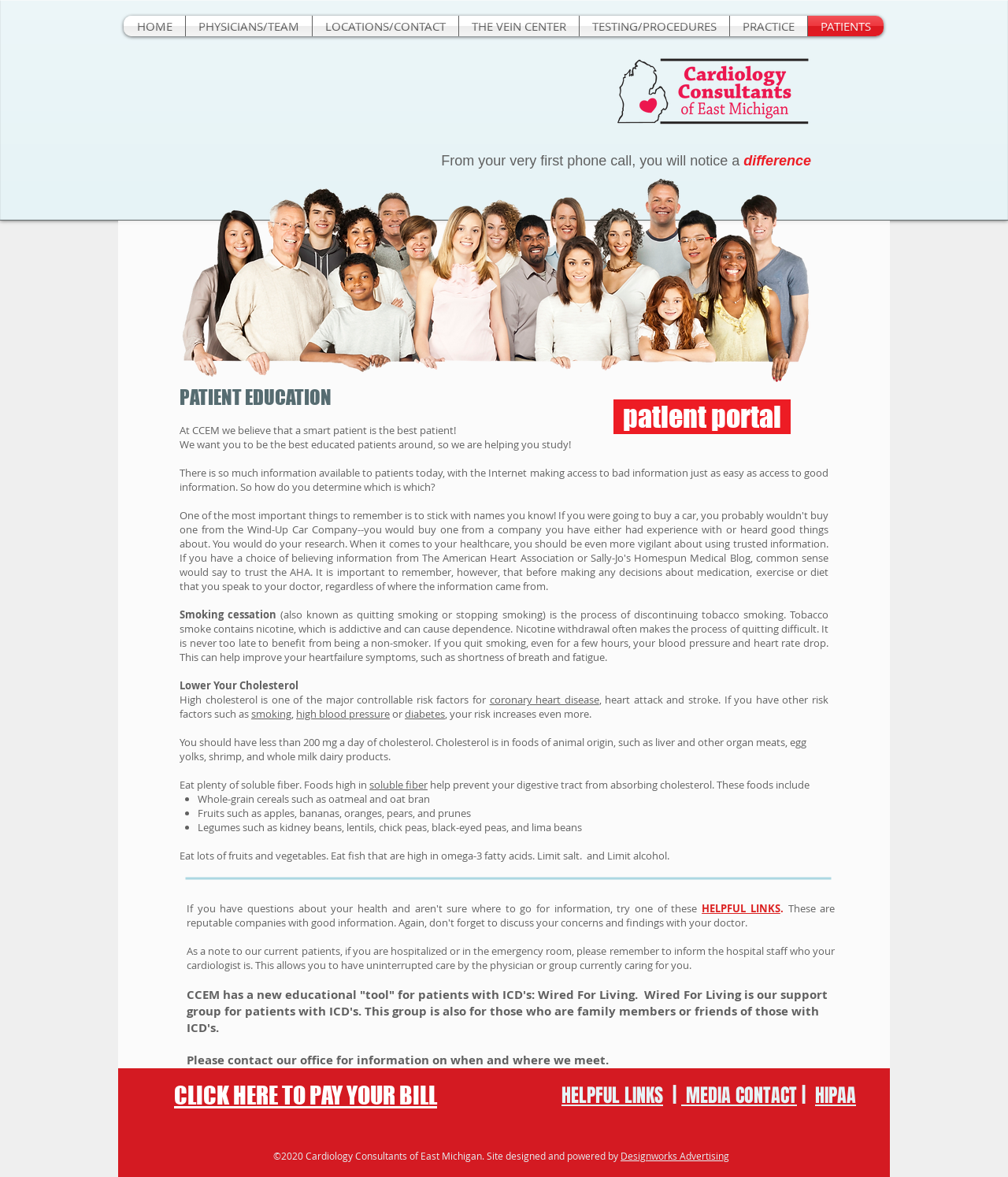Please identify the bounding box coordinates of where to click in order to follow the instruction: "Click Smoking cessation".

[0.178, 0.516, 0.274, 0.528]